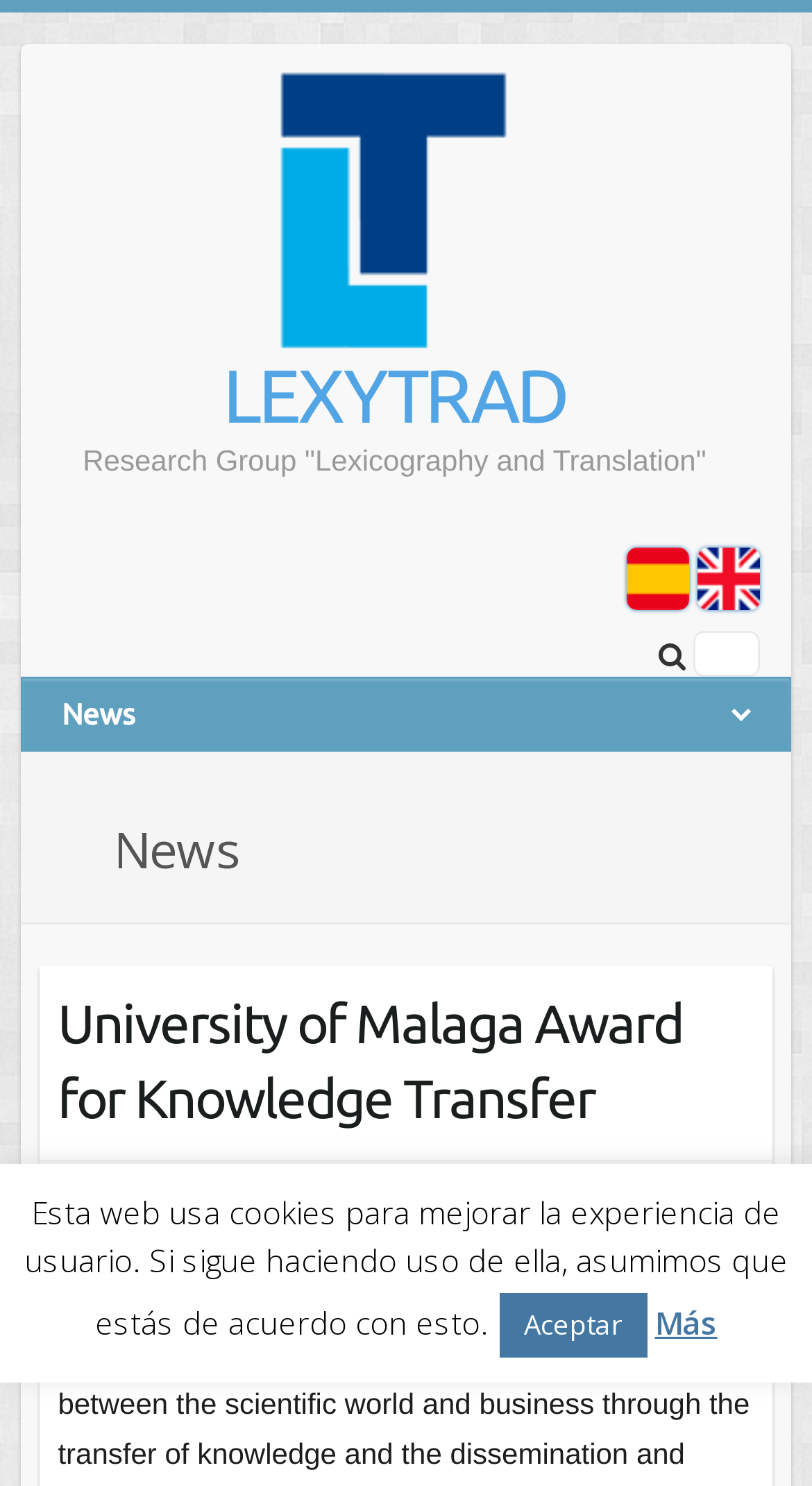Find the headline of the webpage and generate its text content.

LEXYTRAD
Research Group "Lexicography and Translation"